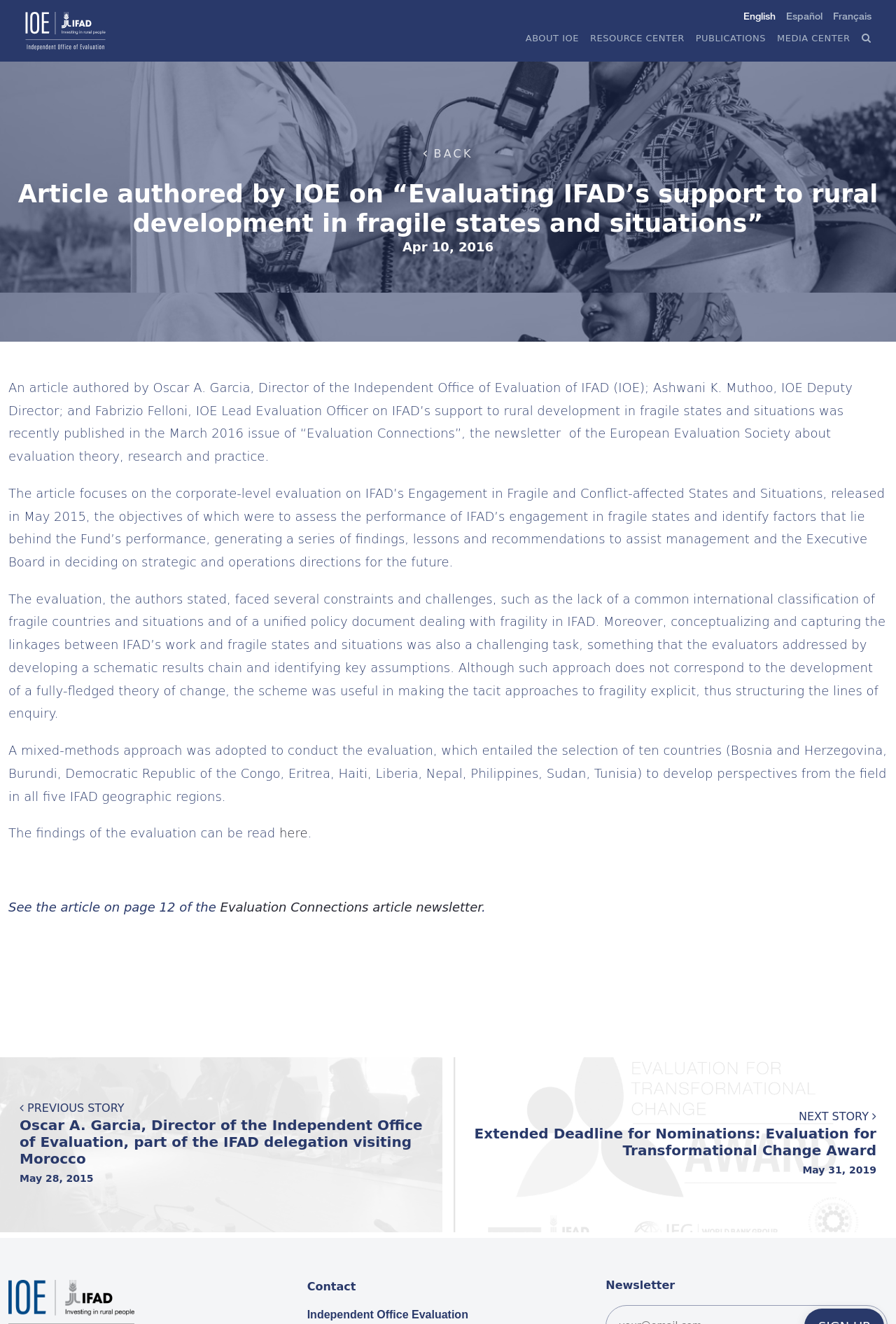Bounding box coordinates are specified in the format (top-left x, top-left y, bottom-right x, bottom-right y). All values are floating point numbers bounded between 0 and 1. Please provide the bounding box coordinate of the region this sentence describes: 3

None